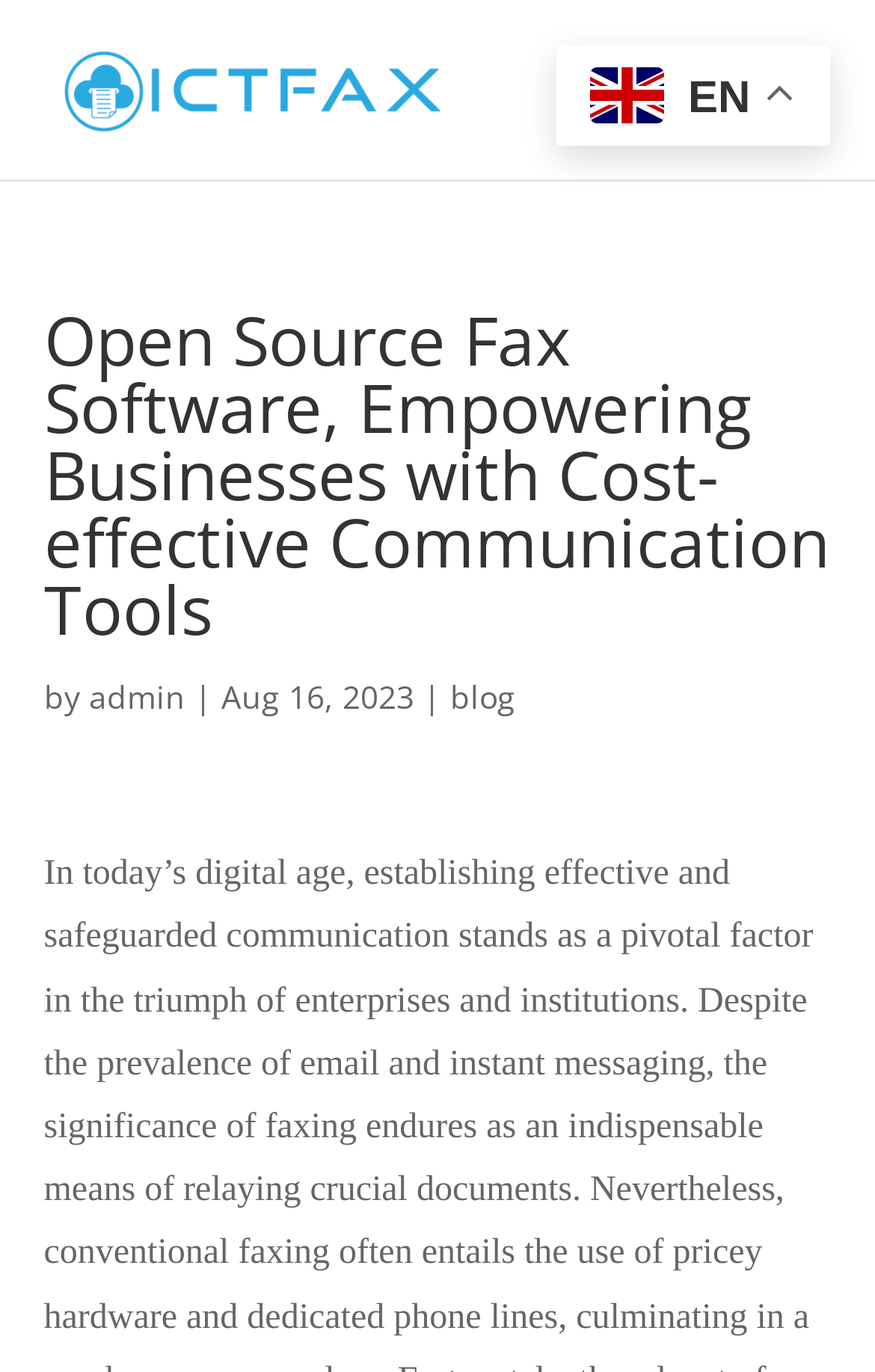What is the date of the latest article?
Provide a fully detailed and comprehensive answer to the question.

I found the date 'Aug 16, 2023' next to the author's name 'admin', which suggests that the latest article was published on this date.